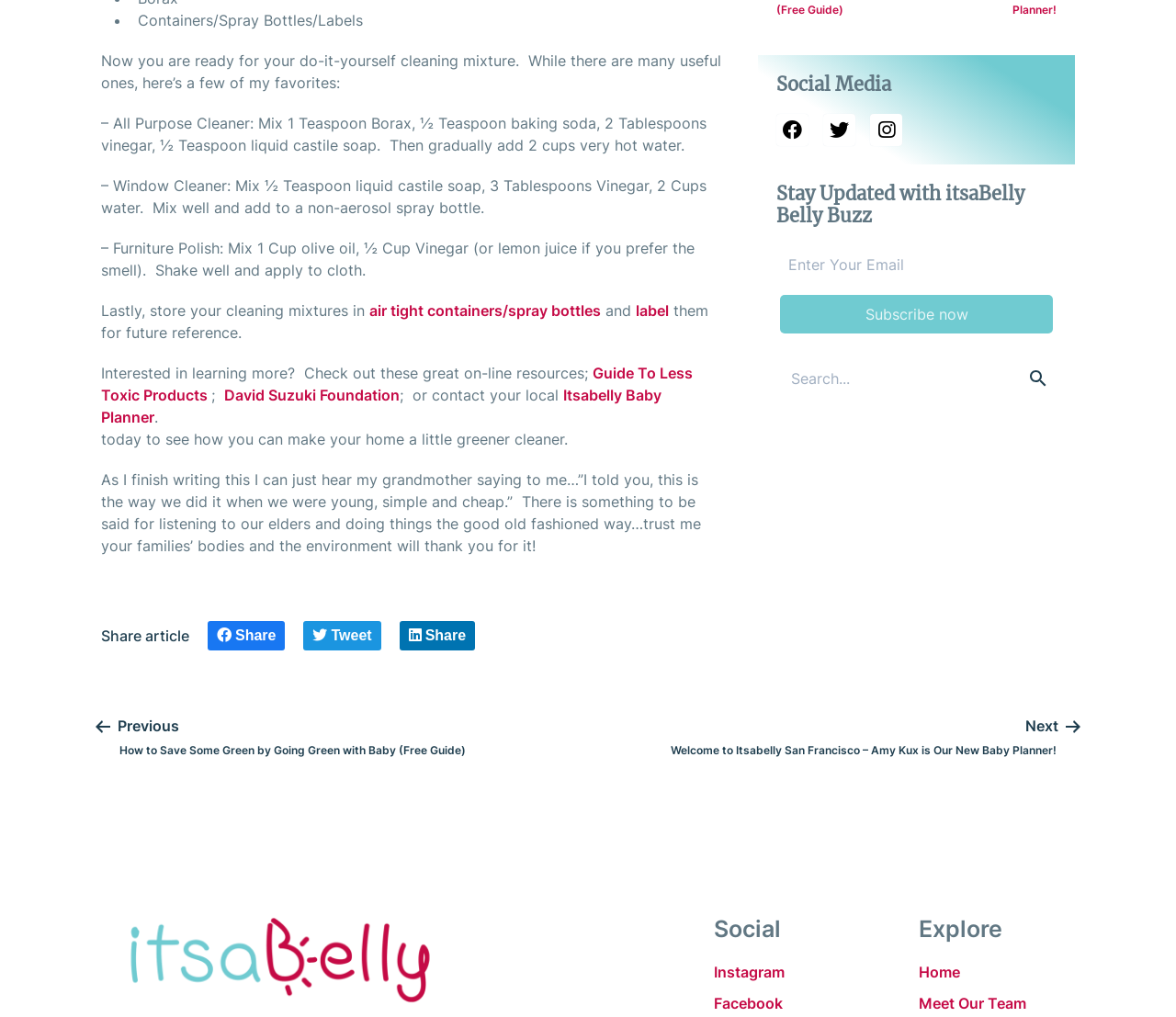Identify the bounding box coordinates of the clickable region necessary to fulfill the following instruction: "Subscribe to the newsletter". The bounding box coordinates should be four float numbers between 0 and 1, i.e., [left, top, right, bottom].

[0.663, 0.29, 0.895, 0.328]